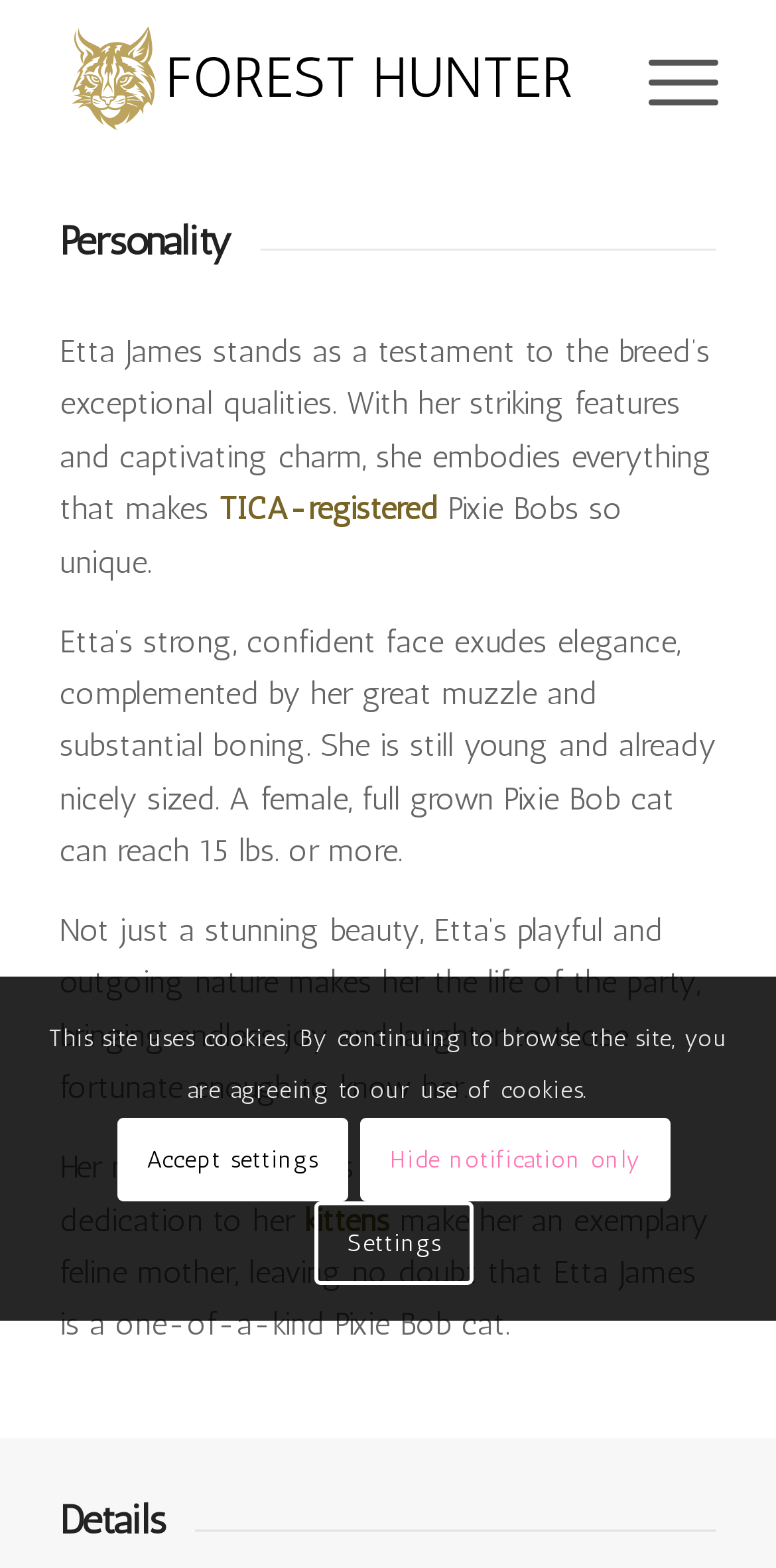Generate a thorough explanation of the webpage's elements.

The webpage is about Etta James, a remarkable full-grown Pixie Bob cat. At the top left of the page, there is a Forest Hunter logo, which is a graphics document. To the right of the logo, there is a menu item labeled "Menu". 

Below the logo and menu, there is a heading titled "Personality". Under this heading, there is a paragraph of text that describes Etta James' exceptional qualities, striking features, and captivating charm. The text also mentions that she is TICA-registered and embodies everything that makes Pixie Bobs unique. 

Further down, there is a description of Etta James' physical appearance, stating that she has a strong, confident face, great muzzle, and substantial boning. The text also mentions her size, noting that a female, full-grown Pixie Bob cat can reach 15 lbs or more. 

The webpage also highlights Etta James' playful and outgoing nature, describing her as the life of the party and bringing joy and laughter to those around her. Additionally, it mentions her nurturing instincts and dedication to her kittens, making her an exemplary feline mother. 

At the bottom of the page, there is a heading titled "Details". Below this heading, there is no text, but it seems to be a section for additional information about Etta James. 

At the very bottom of the page, there is a notification about the site using cookies, with options to accept settings, hide the notification, or adjust settings.